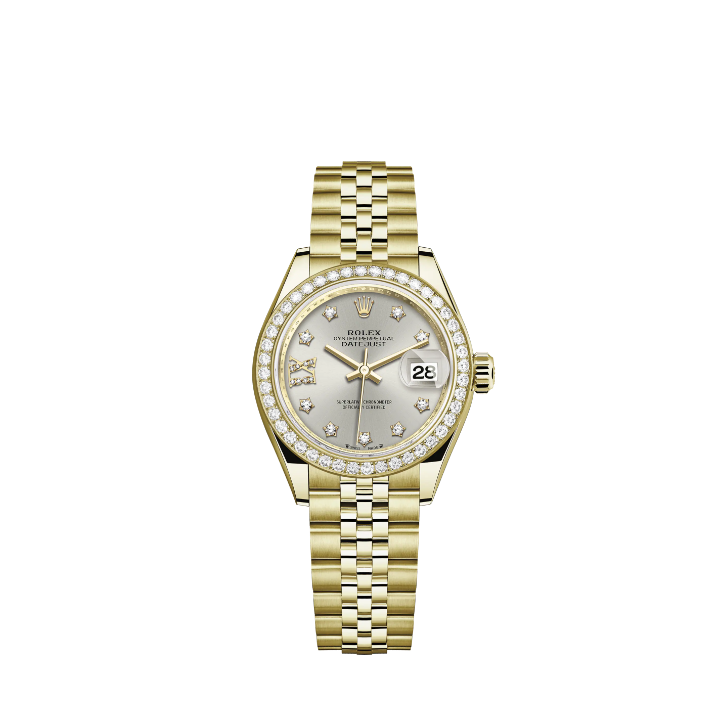Provide a one-word or brief phrase answer to the question:
What type of markers are on the silver dial?

Diamond hour markers